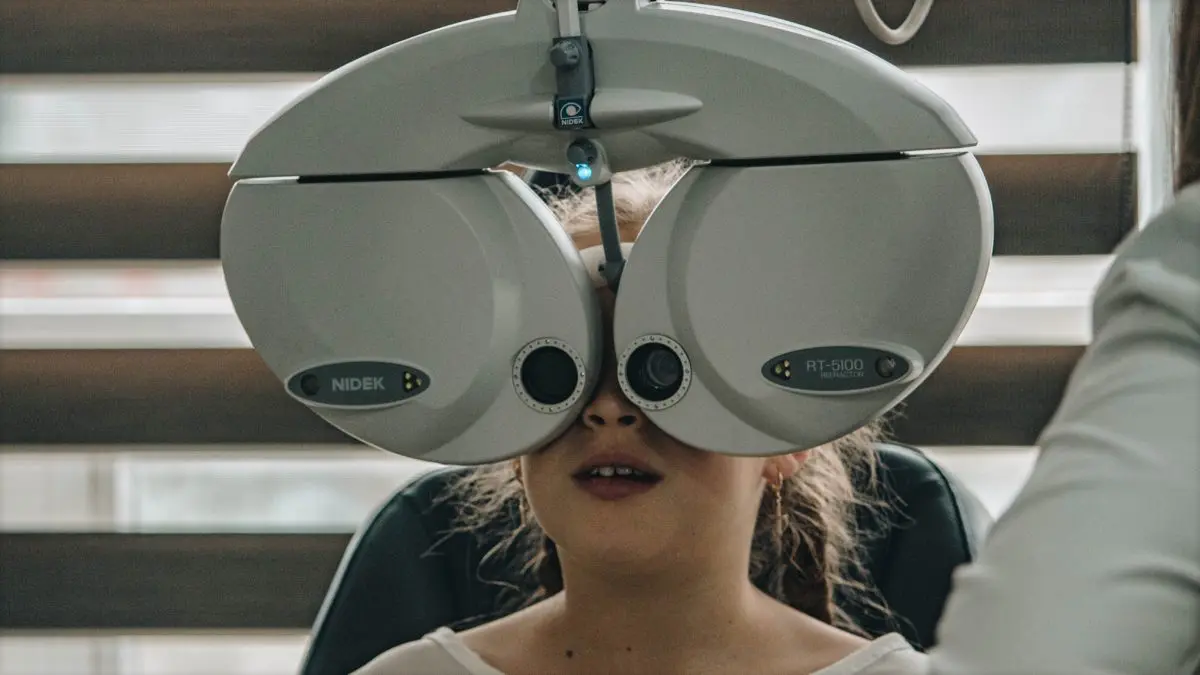By analyzing the image, answer the following question with a detailed response: What is the effect of the softly diffused light on the environment?

The softly diffused light through the blinds in the background of the image creates a calm environment, which is conducive to eye examinations. This can be inferred from the caption, which describes the atmosphere as calm and emphasizes the importance of a peaceful environment for eye check-ups.